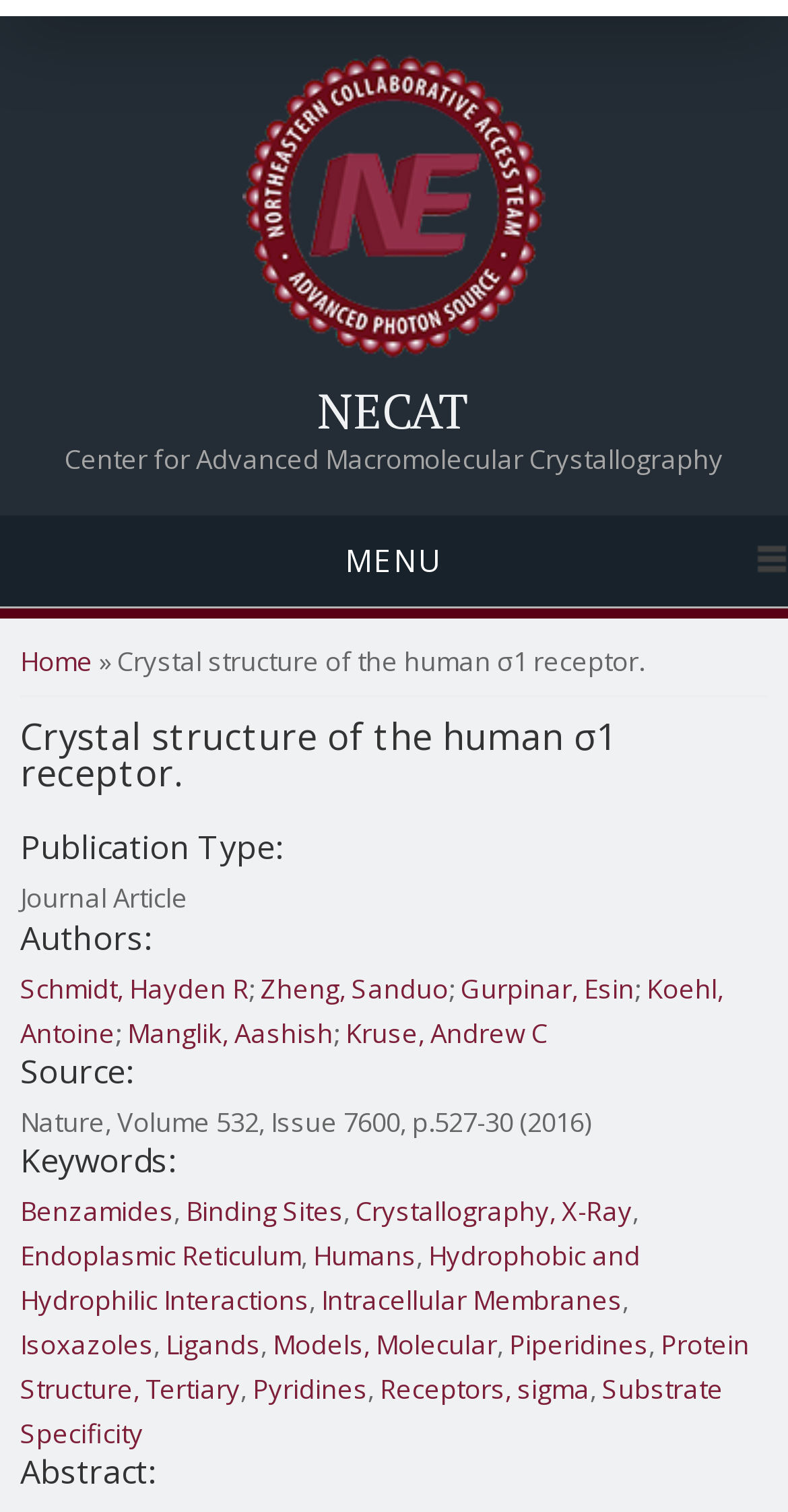Detail the various sections and features present on the webpage.

The webpage is about the crystal structure of the human σ1 receptor. At the top, there is a navigation menu with a "Home" link and an image. Below the navigation menu, there is a heading that reads "NECAT Center for Advanced Macromolecular Crystallography" with a link to "NECAT" next to it. 

On the left side of the page, there is a vertical menu with links to "MENU" and "You are here" followed by a breadcrumb trail that shows the current page's location. The main content of the page is divided into sections, starting with a heading that reads "Crystal structure of the human σ1 receptor." 

Below this heading, there are sections for "Publication Type:", "Authors:", "Source:", and "Keywords:". The "Authors:" section lists several authors with links to their names, separated by semicolons. The "Source:" section provides information about the publication, including the journal name, volume, issue, and page numbers. 

The "Keywords:" section lists several keywords related to the topic, including "Benzamides", "Binding Sites", "Crystallography, X-Ray", and others, with links to each keyword. Finally, there is an "Abstract:" section at the bottom of the page.